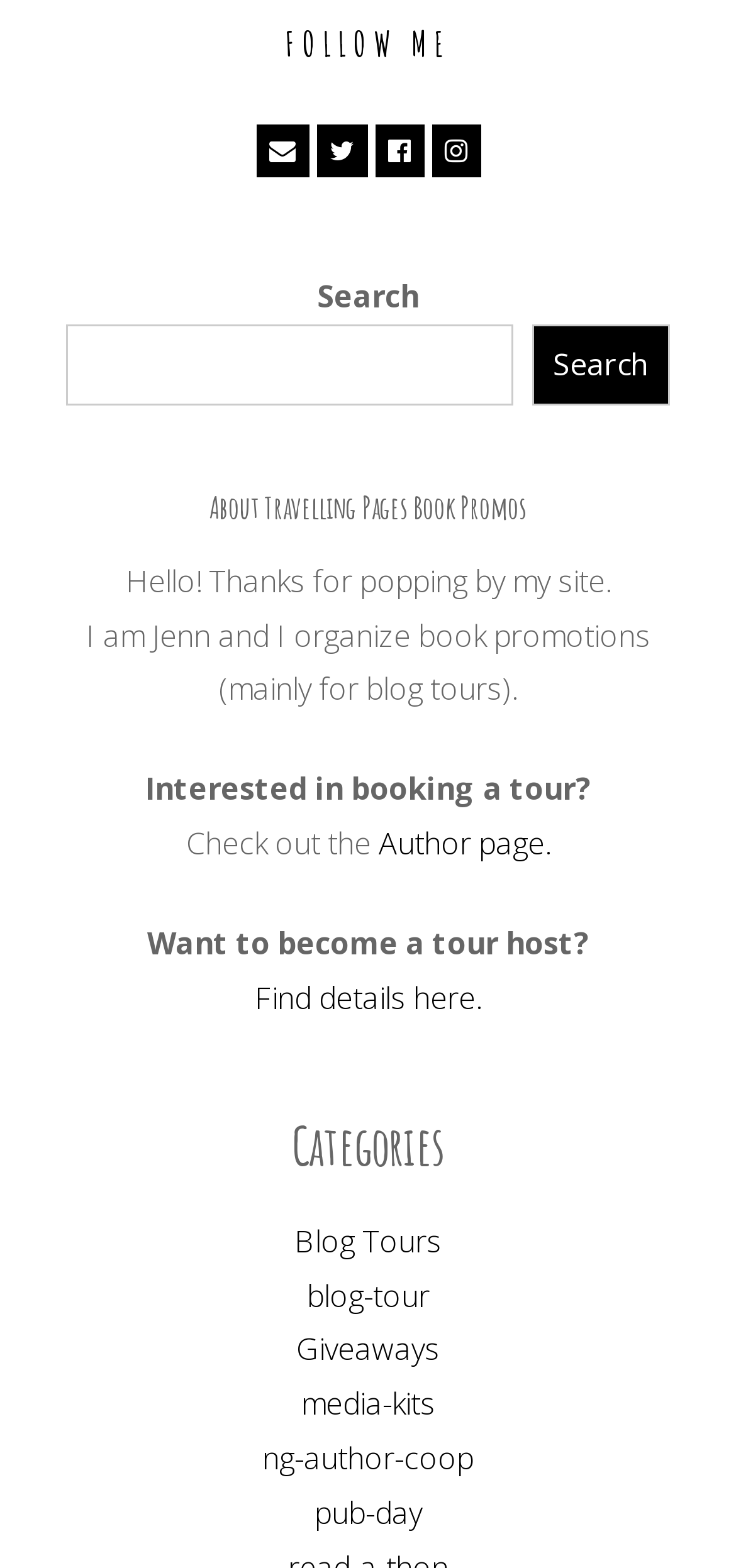Identify the bounding box coordinates for the UI element mentioned here: "title="Email"". Provide the coordinates as four float values between 0 and 1, i.e., [left, top, right, bottom].

[0.347, 0.079, 0.419, 0.113]